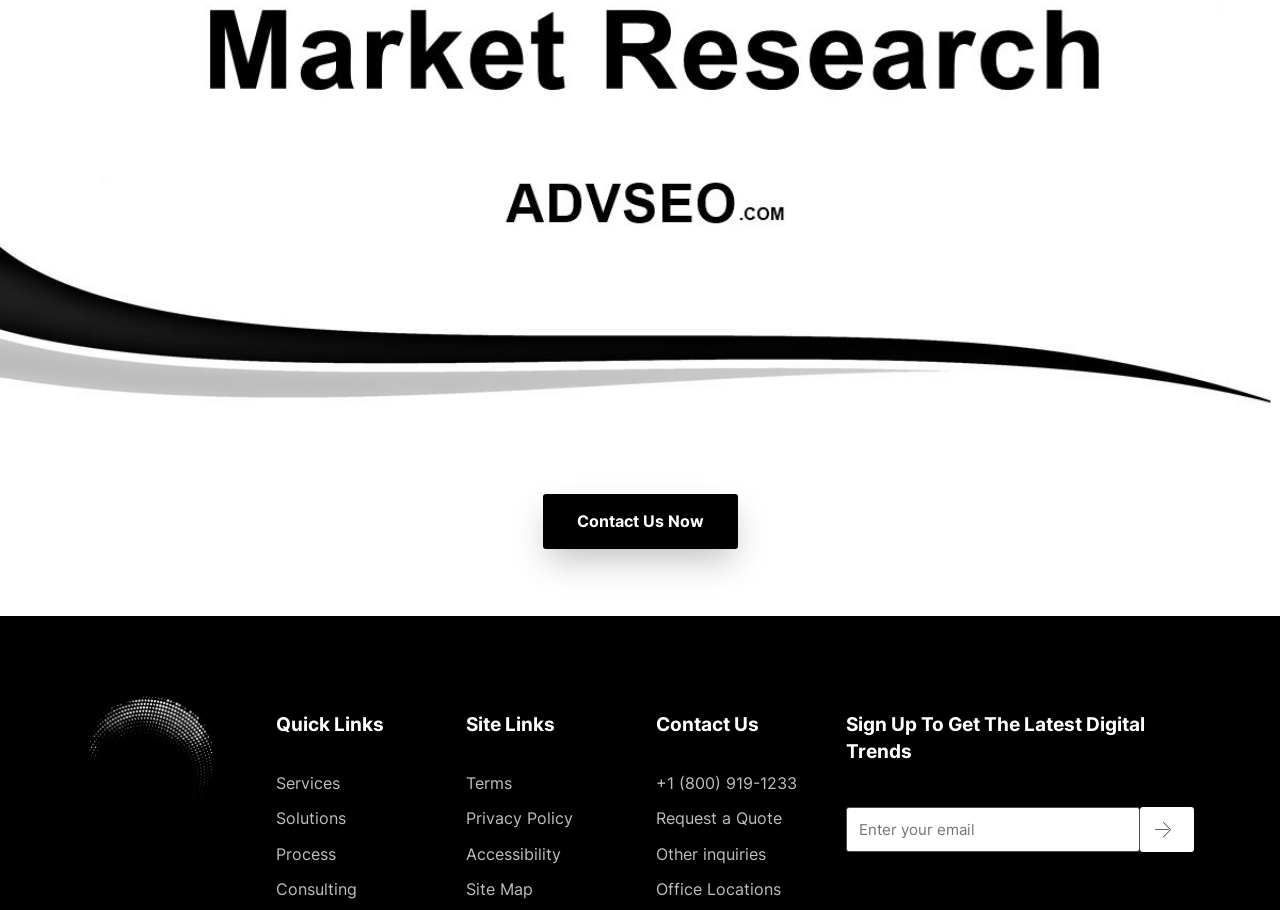How many headings are on the webpage?
Using the image as a reference, answer the question in detail.

I counted the number of headings on the webpage, which are 'Quick Links', 'Site Links', 'Contact Us', and 'Sign Up To Get The Latest Digital Trends', so there are 4 headings in total.